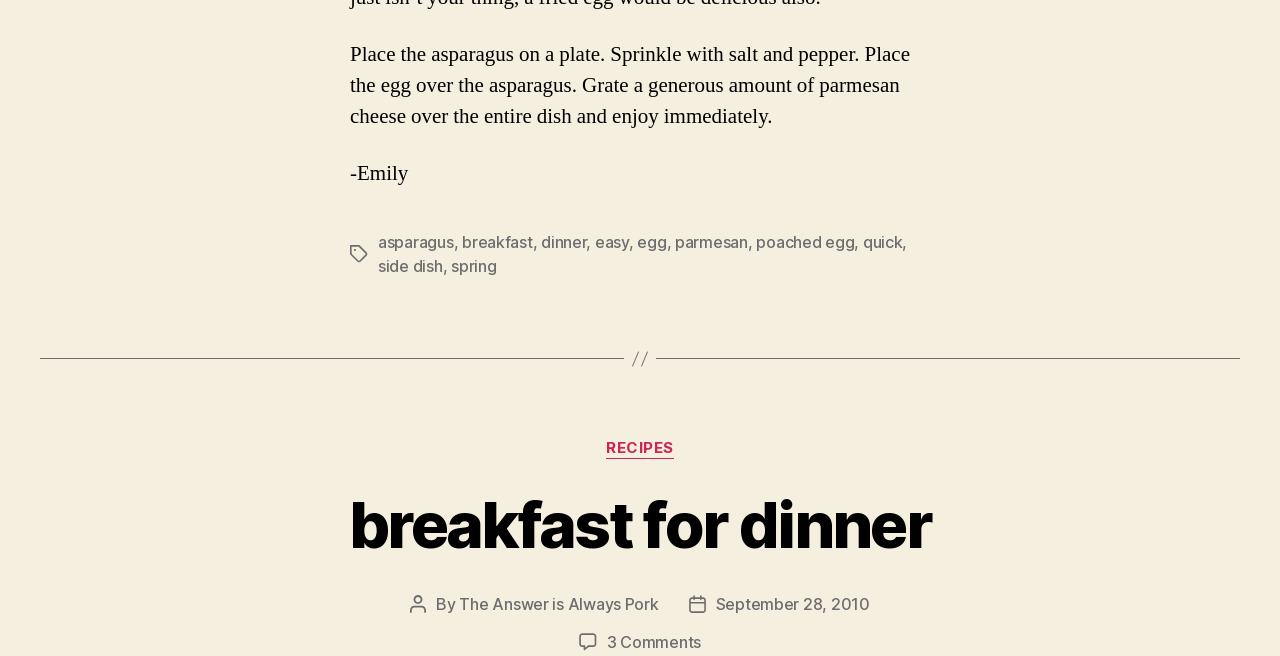Locate the bounding box coordinates of the clickable region necessary to complete the following instruction: "Visit the author's page". Provide the coordinates in the format of four float numbers between 0 and 1, i.e., [left, top, right, bottom].

[0.359, 0.905, 0.515, 0.936]